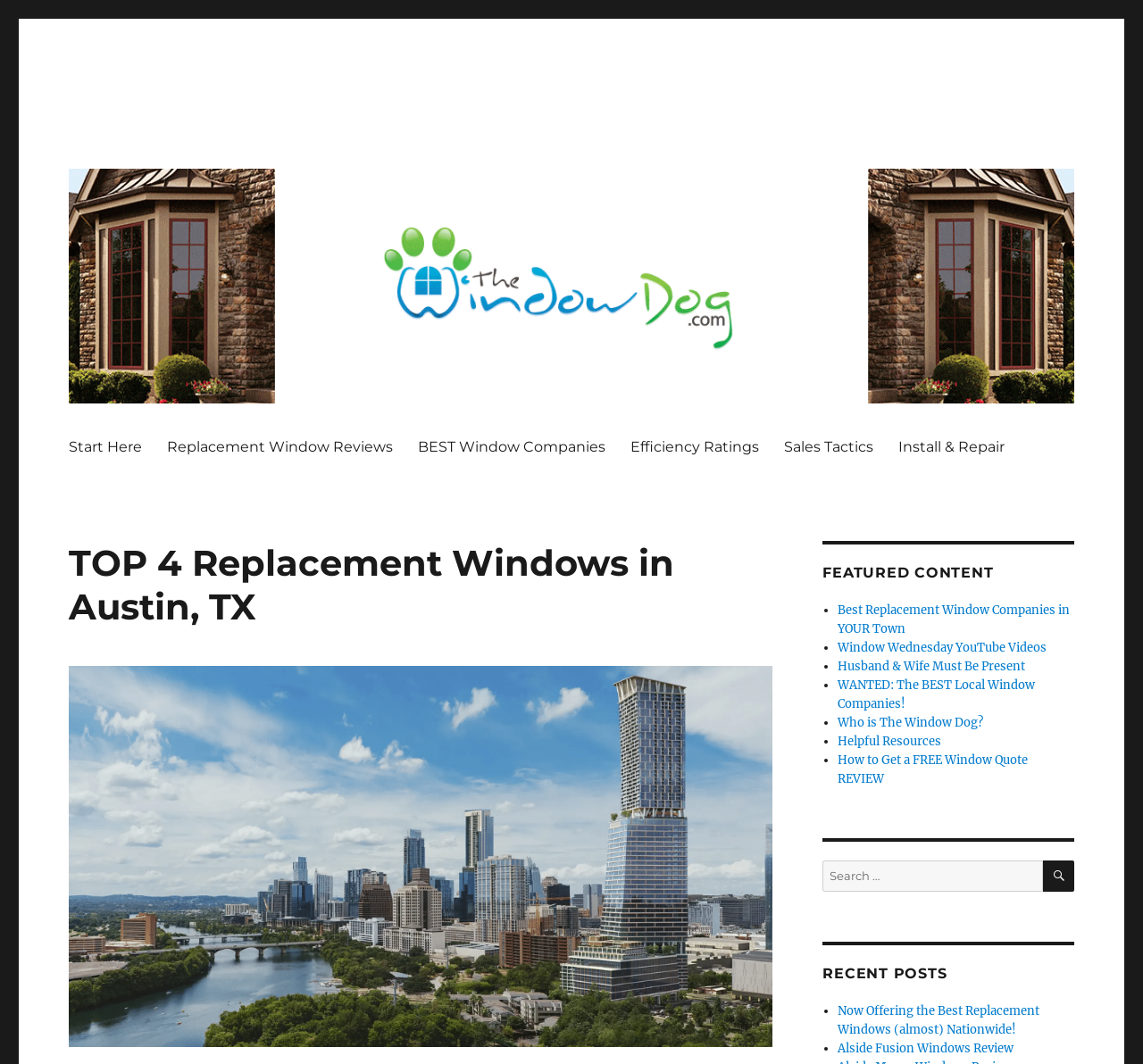Summarize the webpage in an elaborate manner.

The webpage is about replacement windows in Austin, TX, and provides insider information to help users make the best decision for their home. At the top, there is a link to "TheWindowDog | Replacement Windows Reviews" with an accompanying image. Below this, there is a static text "Find the Best Replacement Windows For Your Home". 

On the left side, there is a primary navigation menu with links to "Start Here", "Replacement Window Reviews", "BEST Window Companies", "Efficiency Ratings", "Sales Tactics", and "Install & Repair". 

In the main content area, there is a heading "TOP 4 Replacement Windows in Austin, TX" followed by an image related to the best replacement windows in Austin, TX. 

On the right side, there is a section labeled "FEATURED CONTENT" with a list of links, including "Best Replacement Window Companies in YOUR Town", "Window Wednesday YouTube Videos", and others. Each link is preceded by a bullet point. 

Below this, there is a search bar with a button labeled "SEARCH". 

Finally, at the bottom, there is a section labeled "RECENT POSTS" with a list of links to recent articles, including "Now Offering the Best Replacement Windows (almost) Nationwide!" and "Alside Fusion Windows Review". Each link is also preceded by a bullet point.